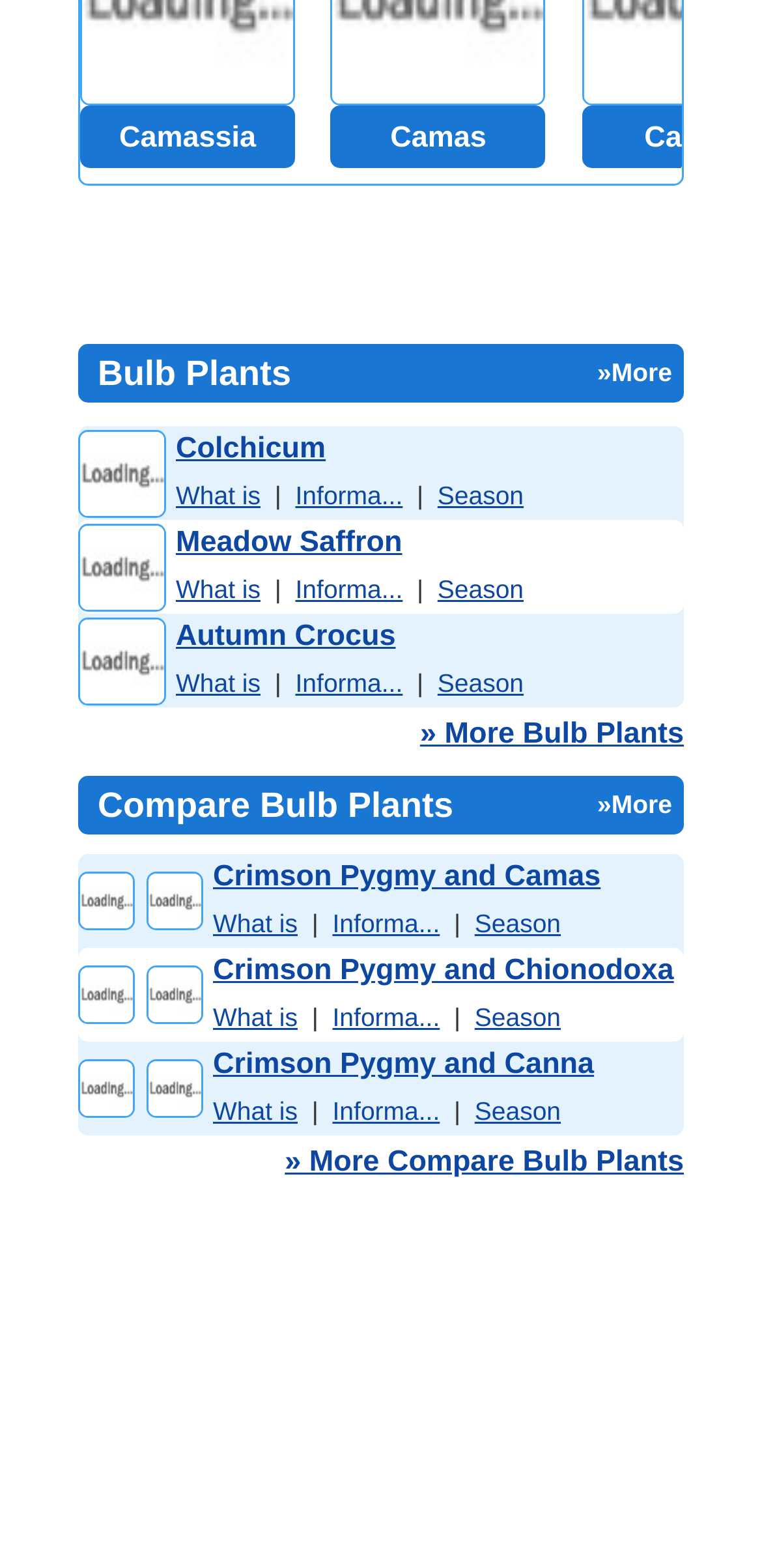Utilize the details in the image to thoroughly answer the following question: How many rows are in the first table?

The first table has three rows, each containing information about a different plant. The rows are identified by their bounding box coordinates, which indicate their vertical positions on the webpage.